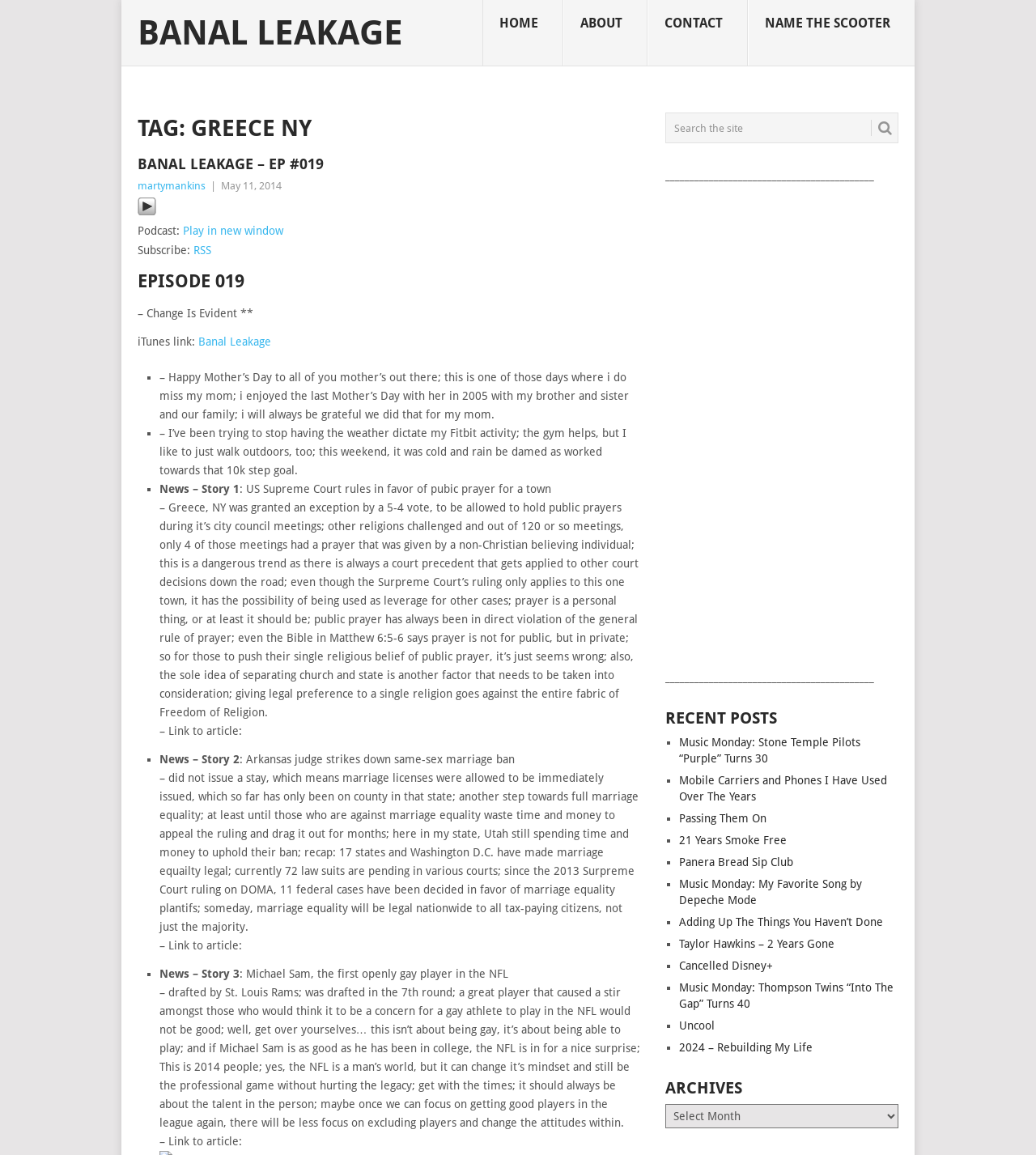Locate the bounding box coordinates of the clickable part needed for the task: "Click the 'HOME' link".

[0.466, 0.0, 0.544, 0.057]